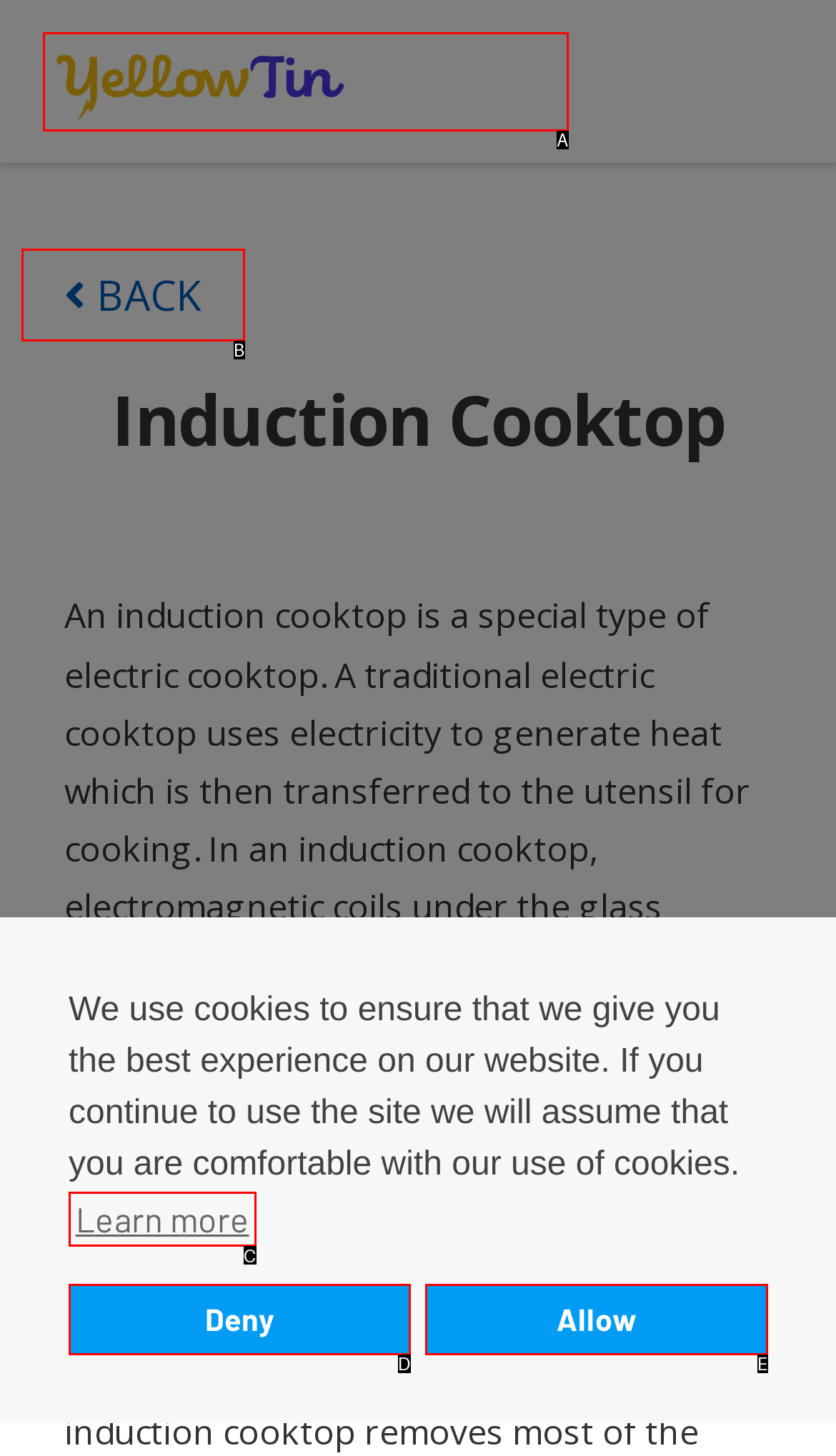Determine which HTML element best fits the description: Twitter
Answer directly with the letter of the matching option from the available choices.

None